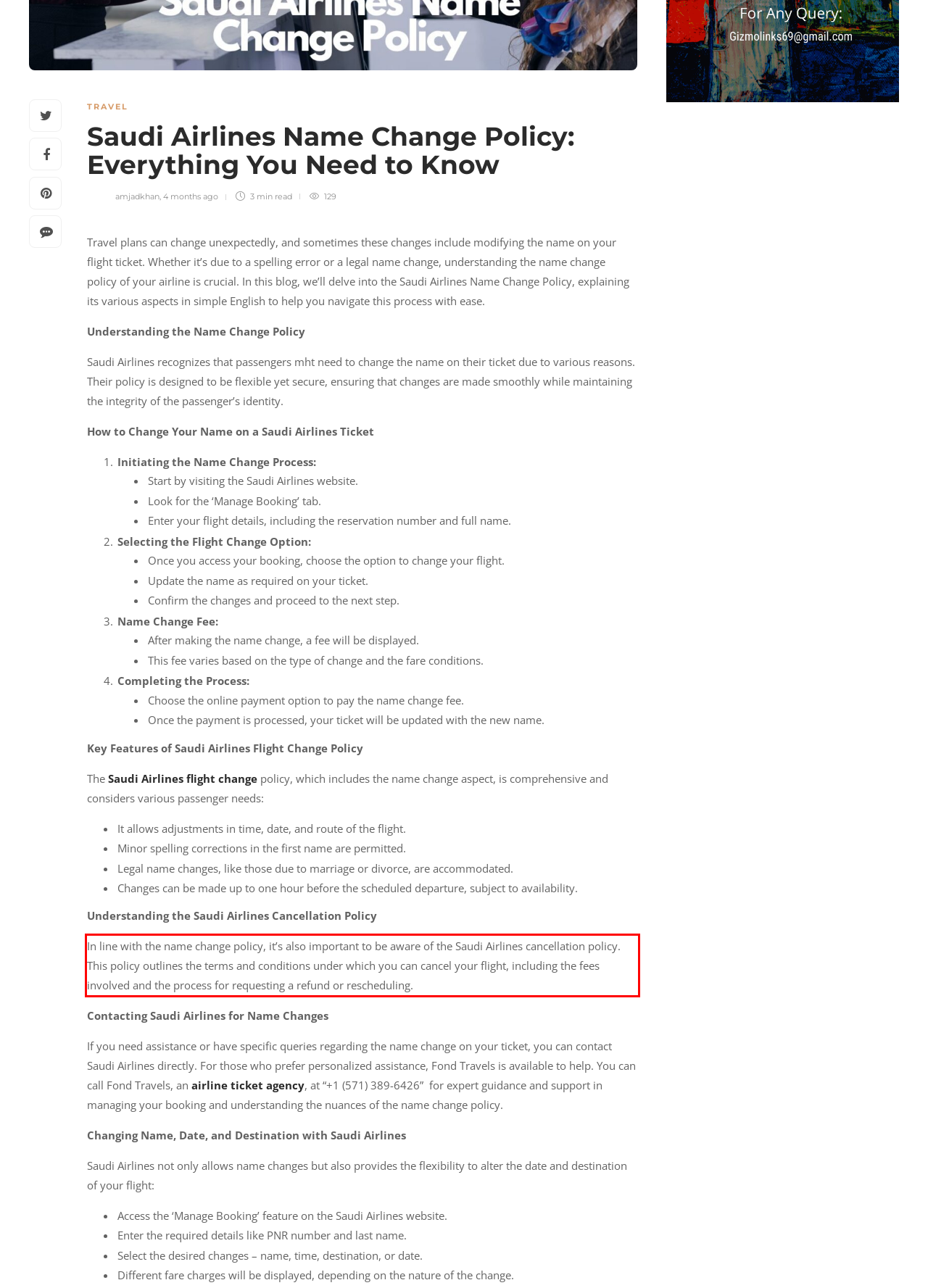Using the provided webpage screenshot, recognize the text content in the area marked by the red bounding box.

In line with the name change policy, it’s also important to be aware of the Saudi Airlines cancellation policy. This policy outlines the terms and conditions under which you can cancel your flight, including the fees involved and the process for requesting a refund or rescheduling.